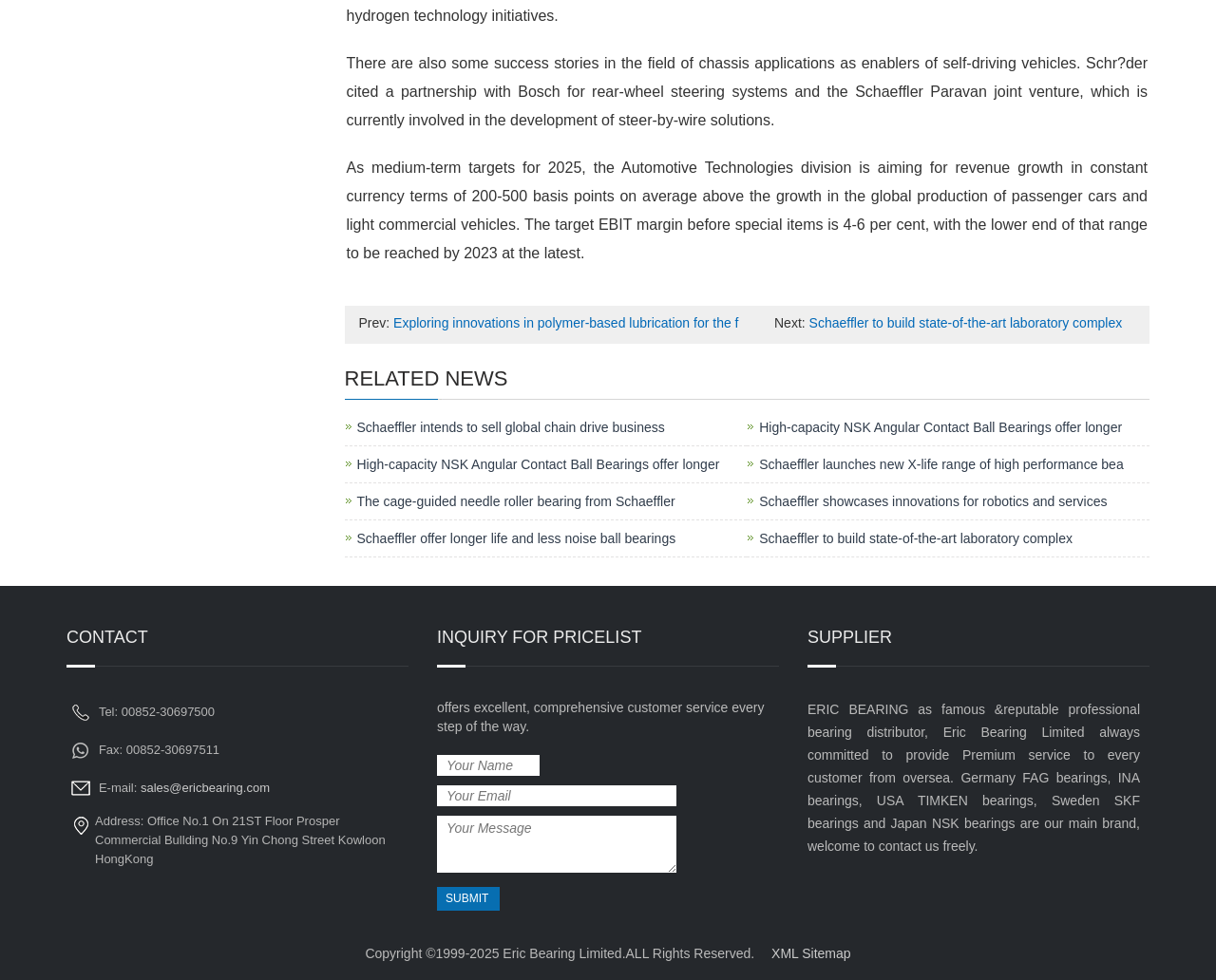Determine the bounding box coordinates of the section to be clicked to follow the instruction: "Click the 'sales@ericbearing.com' email link". The coordinates should be given as four float numbers between 0 and 1, formatted as [left, top, right, bottom].

[0.116, 0.797, 0.222, 0.812]